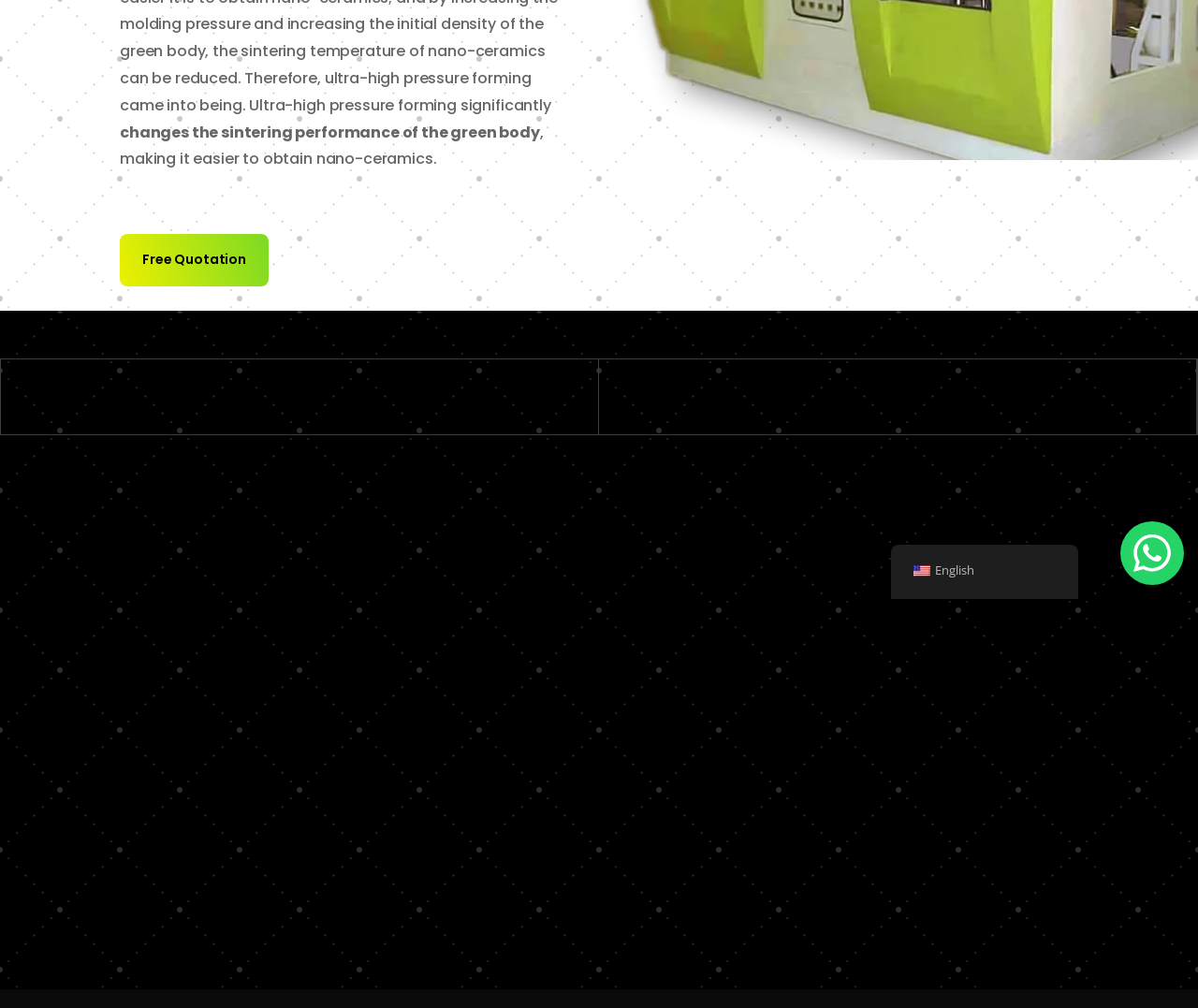Bounding box coordinates are to be given in the format (top-left x, top-left y, bottom-right x, bottom-right y). All values must be floating point numbers between 0 and 1. Provide the bounding box coordinate for the UI element described as: Free Quotation

[0.1, 0.232, 0.224, 0.284]